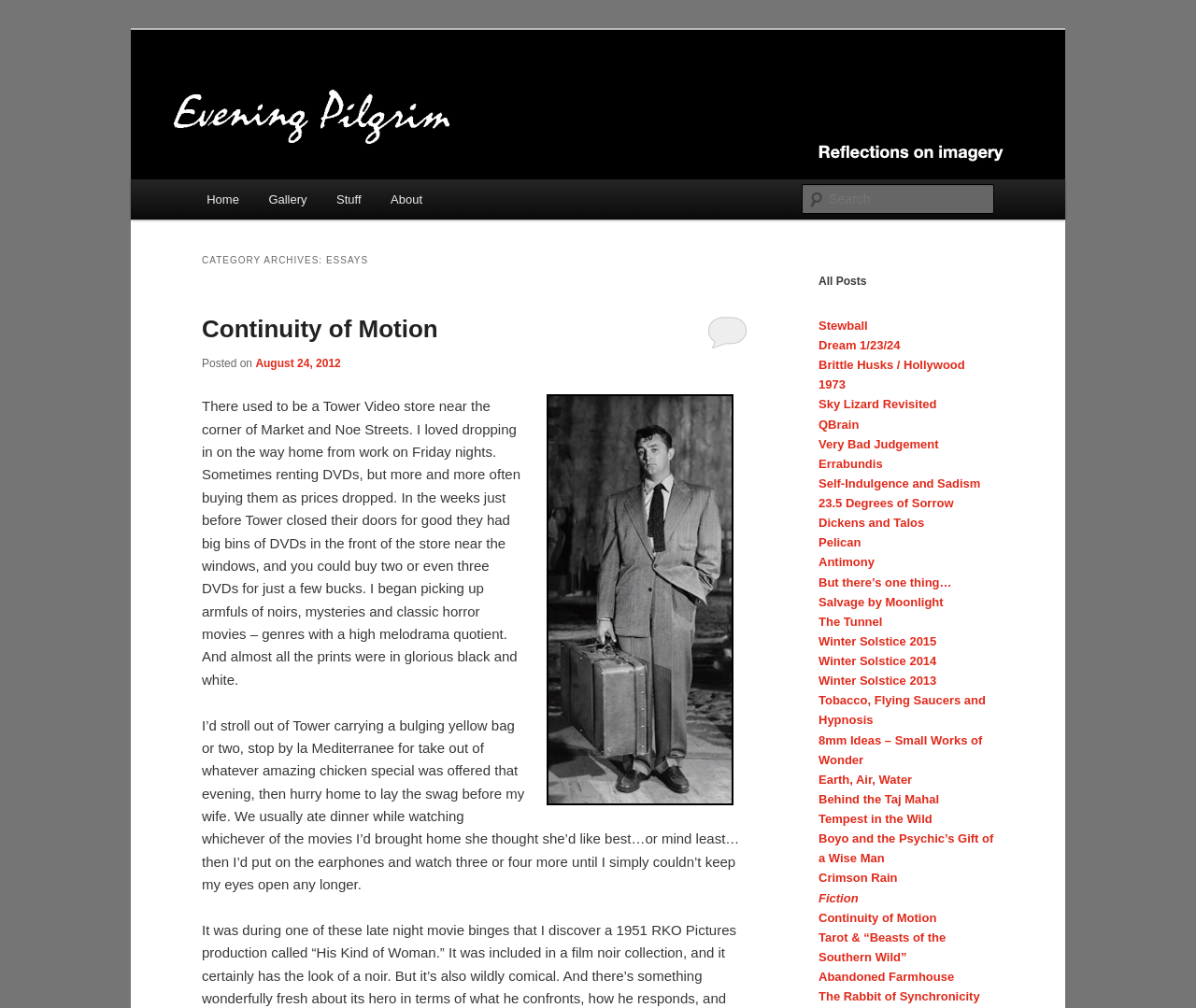Determine the bounding box for the described UI element: "But there’s one thing…".

[0.684, 0.571, 0.796, 0.584]